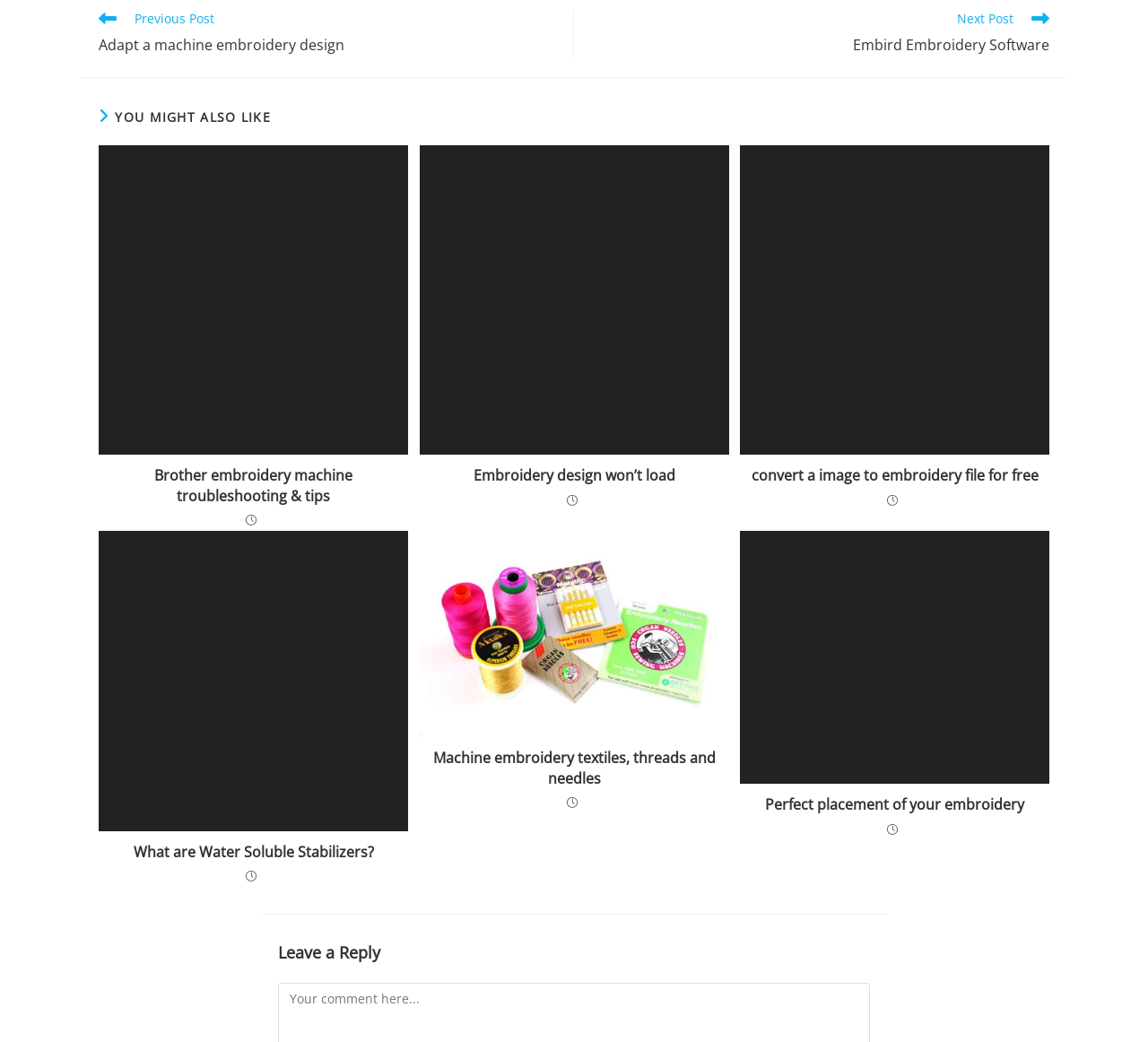Identify the bounding box coordinates of the part that should be clicked to carry out this instruction: "Click on the 'Previous Post Adapt a machine embroidery design' link".

[0.086, 0.01, 0.484, 0.056]